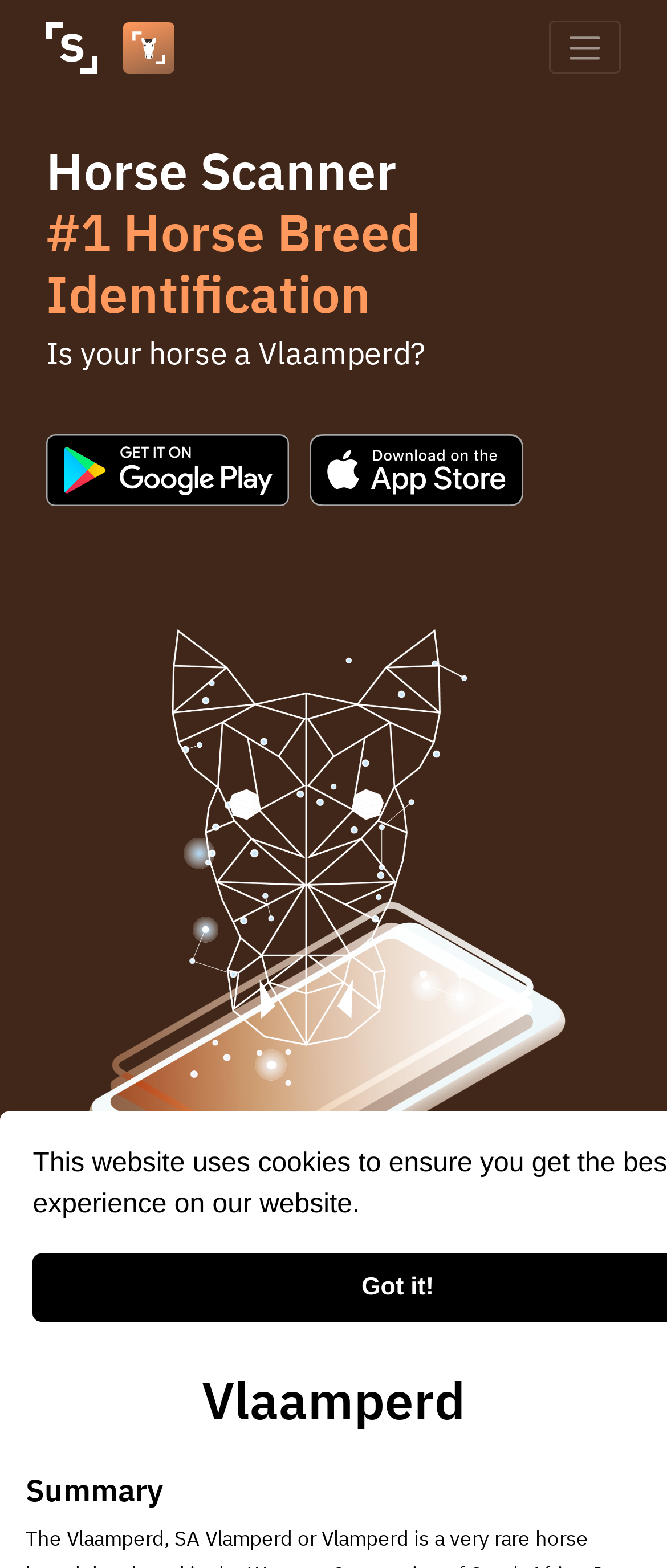Provide the bounding box coordinates for the UI element that is described by this text: "aria-label="Toggle navigation"". The coordinates should be in the form of four float numbers between 0 and 1: [left, top, right, bottom].

[0.822, 0.013, 0.931, 0.047]